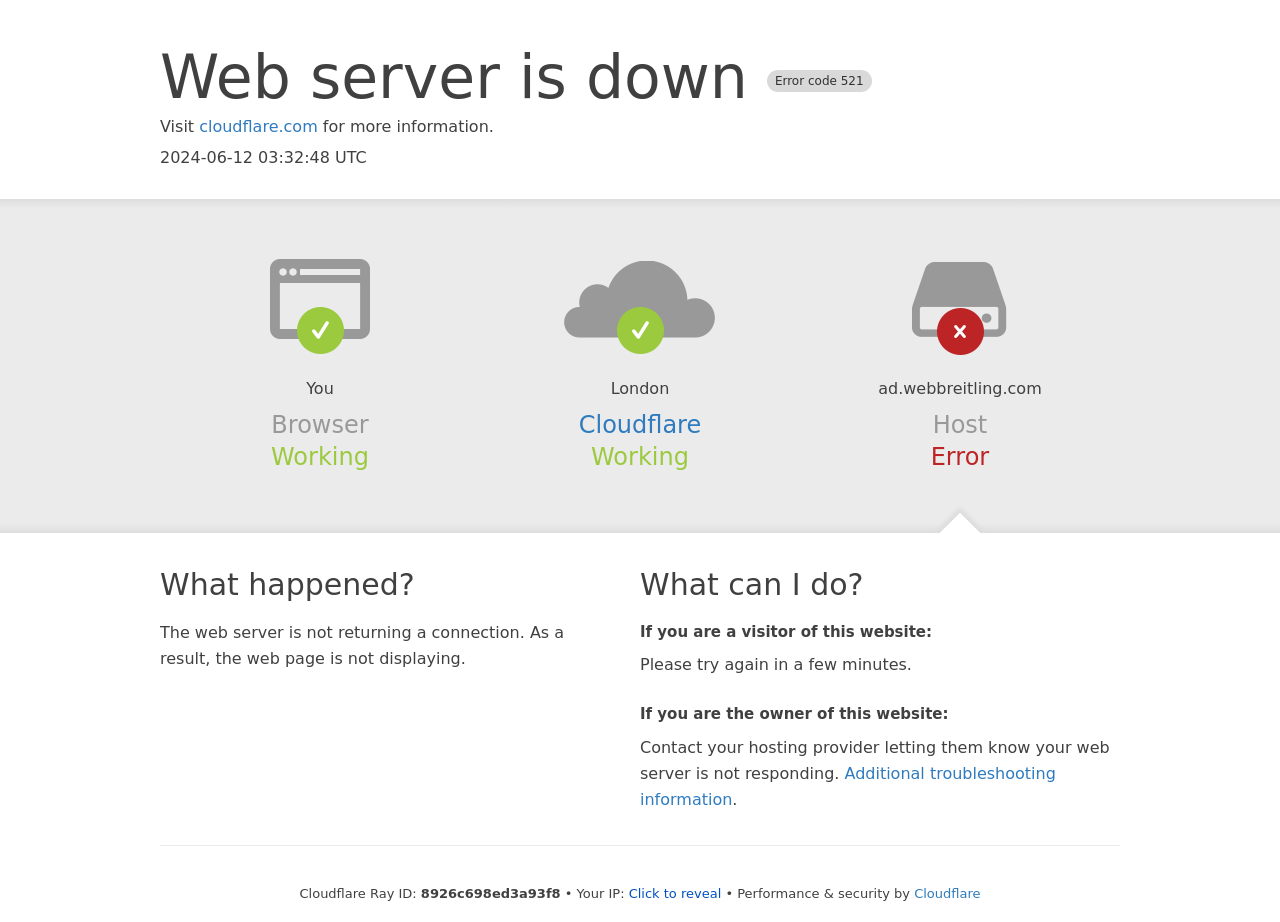Refer to the screenshot and give an in-depth answer to this question: What is the location of the host?

The location of the host is mentioned as 'London' in the section 'Host' on the webpage.